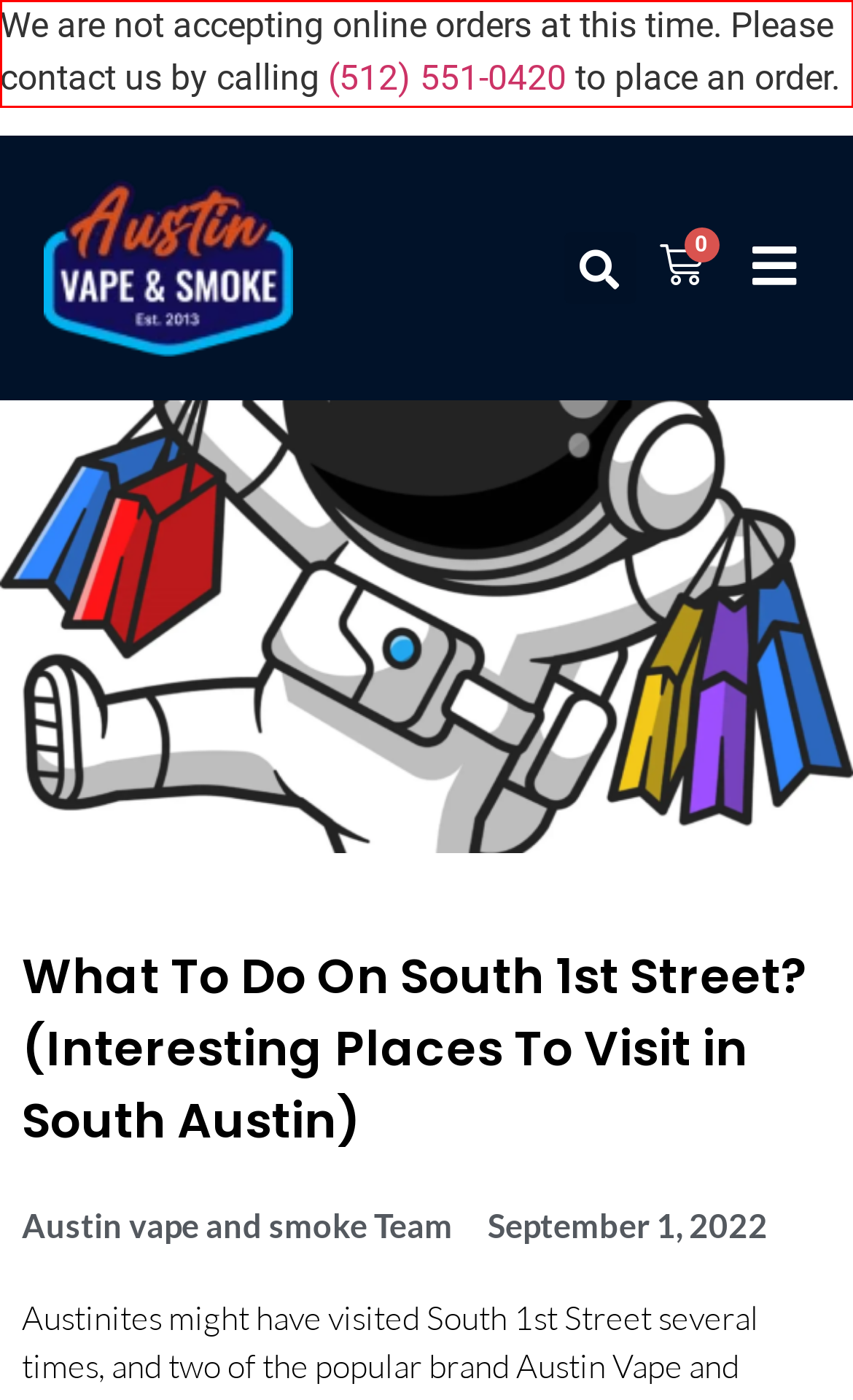You have a screenshot of a webpage with a red bounding box. Identify and extract the text content located inside the red bounding box.

We are not accepting online orders at this time. Please contact us by calling (512) 551-0420 to place an order.